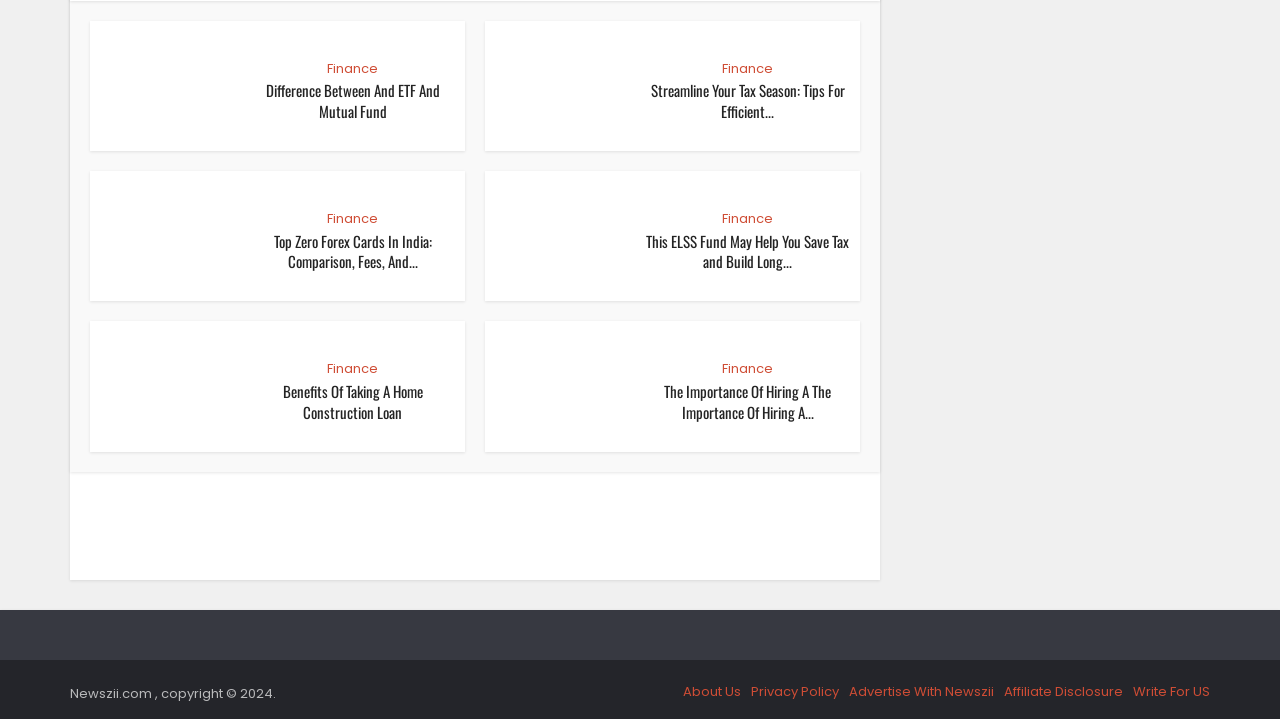Please identify the bounding box coordinates of the element that needs to be clicked to perform the following instruction: "Read about 'Difference Between And ETF And Mutual Fund'".

[0.207, 0.111, 0.343, 0.169]